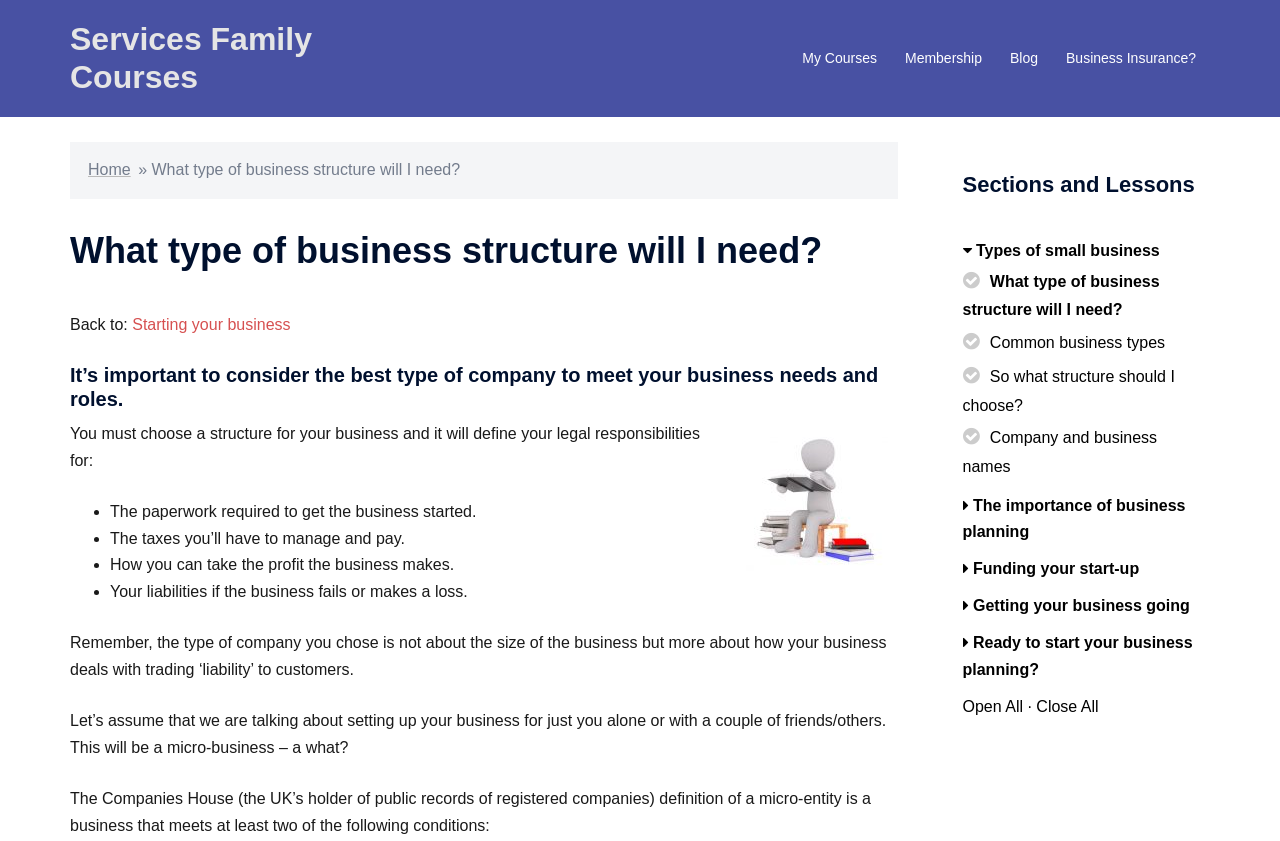Identify the bounding box coordinates of the element that should be clicked to fulfill this task: "Go to 'Starting your business'". The coordinates should be provided as four float numbers between 0 and 1, i.e., [left, top, right, bottom].

[0.103, 0.376, 0.227, 0.396]